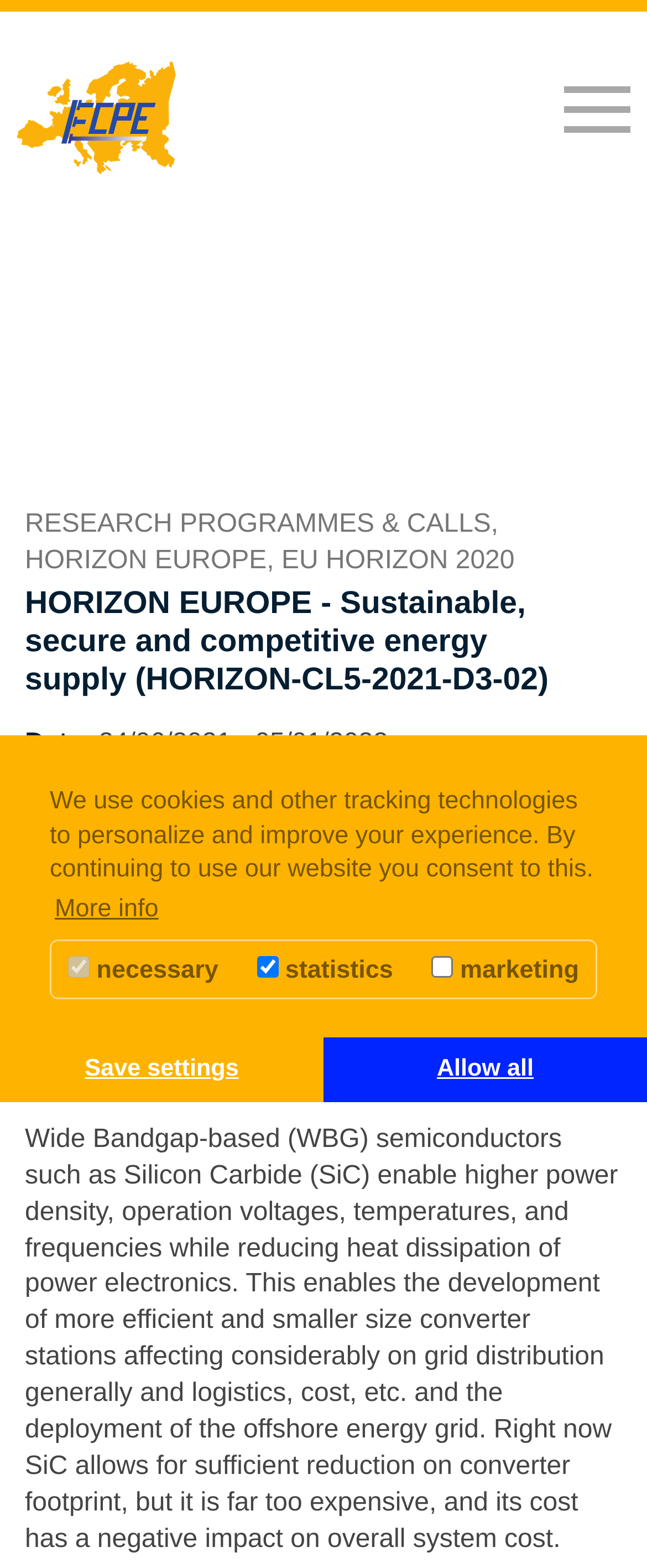Find the UI element described as: "beckhoff" and predict its bounding box coordinates. Ensure the coordinates are four float numbers between 0 and 1, [left, top, right, bottom].

None